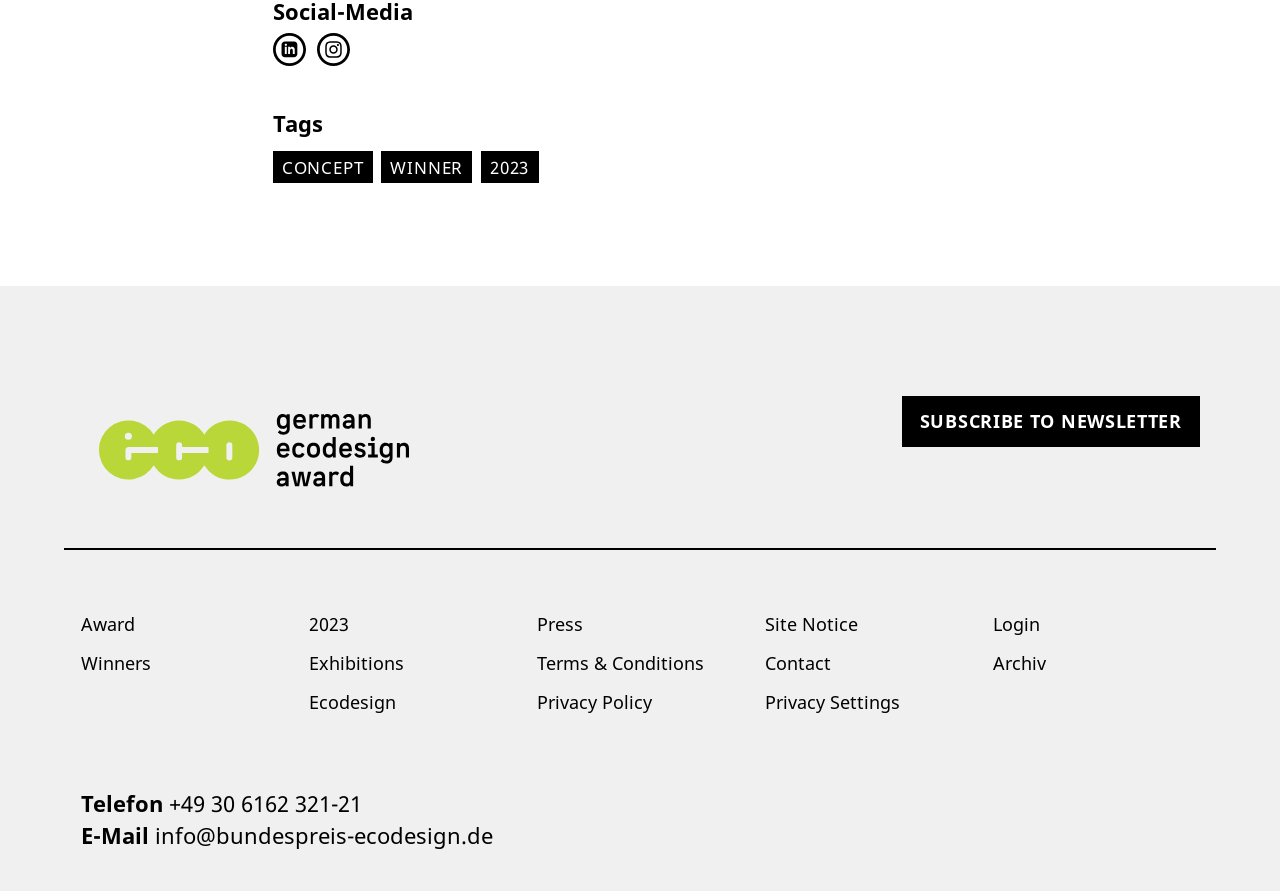Please determine the bounding box coordinates for the UI element described as: "Terms & Conditions".

[0.419, 0.73, 0.55, 0.757]